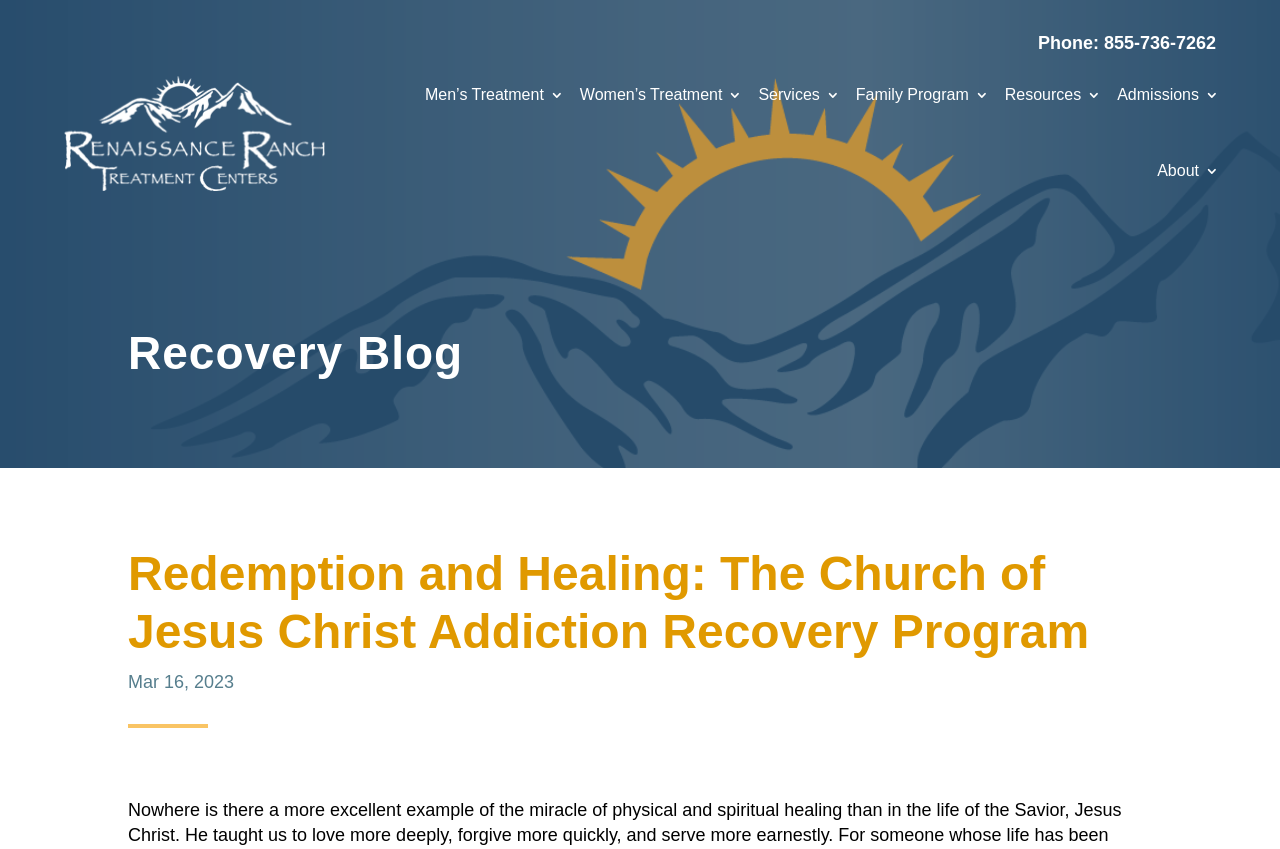Specify the bounding box coordinates of the element's area that should be clicked to execute the given instruction: "Read the recovery blog". The coordinates should be four float numbers between 0 and 1, i.e., [left, top, right, bottom].

[0.1, 0.384, 0.9, 0.461]